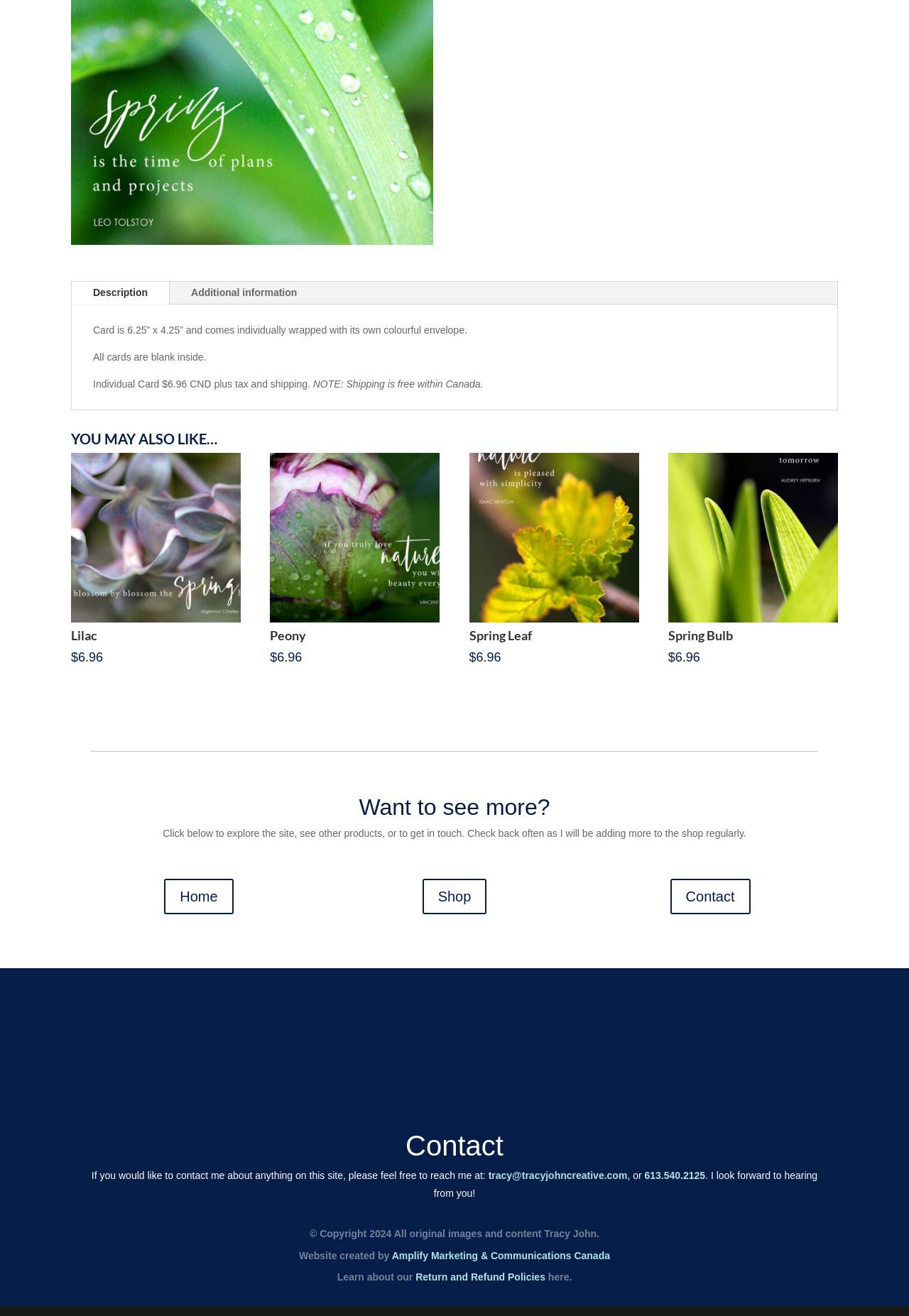Locate the UI element described as follows: "Contact". Return the bounding box coordinates as four float numbers between 0 and 1 in the order [left, top, right, bottom].

[0.737, 0.667, 0.825, 0.694]